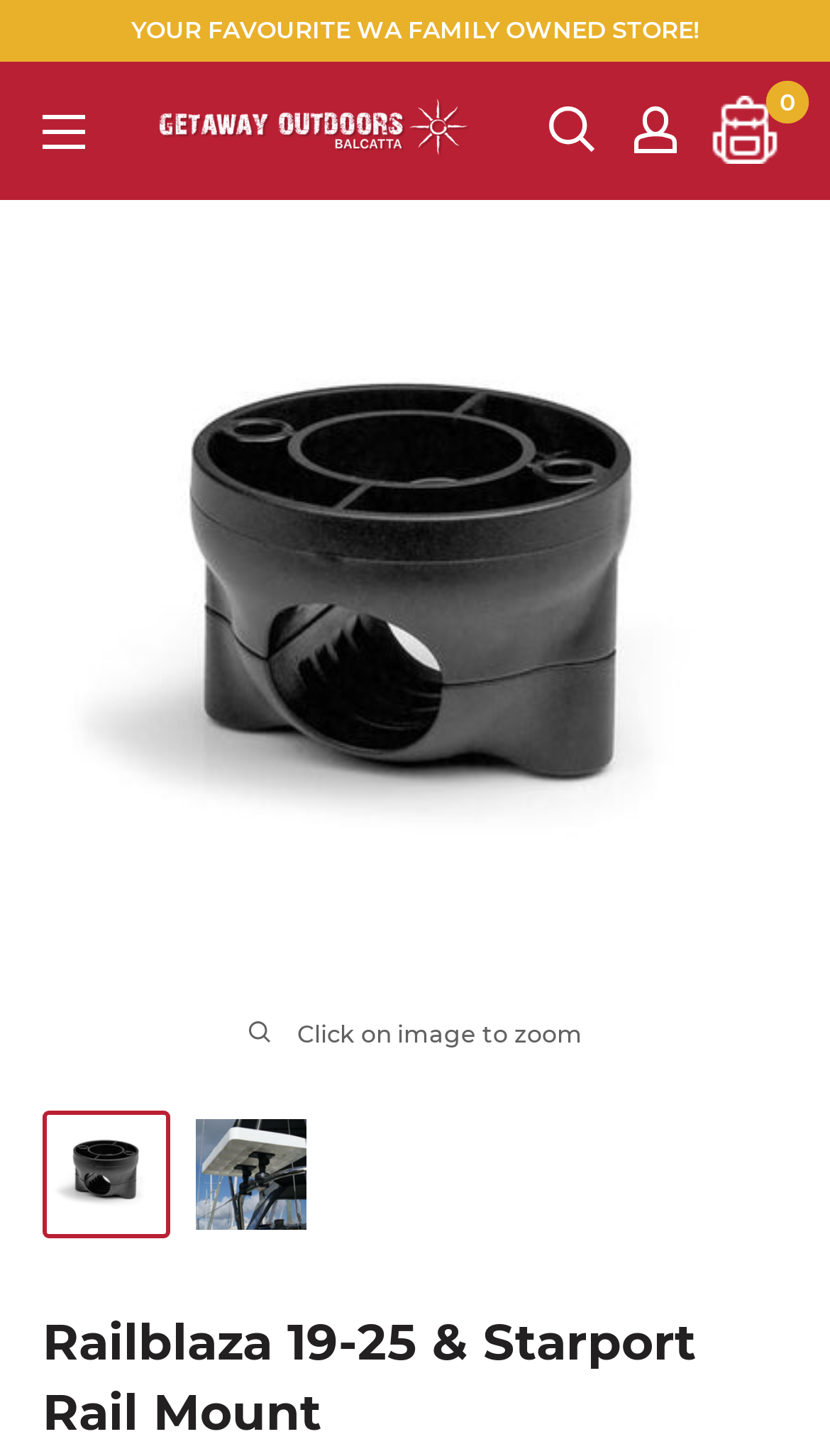How many images are on the webpage?
Respond to the question with a well-detailed and thorough answer.

I counted the number of image elements on the webpage, including the product image, logo, and other icons, and found a total of 5 images.